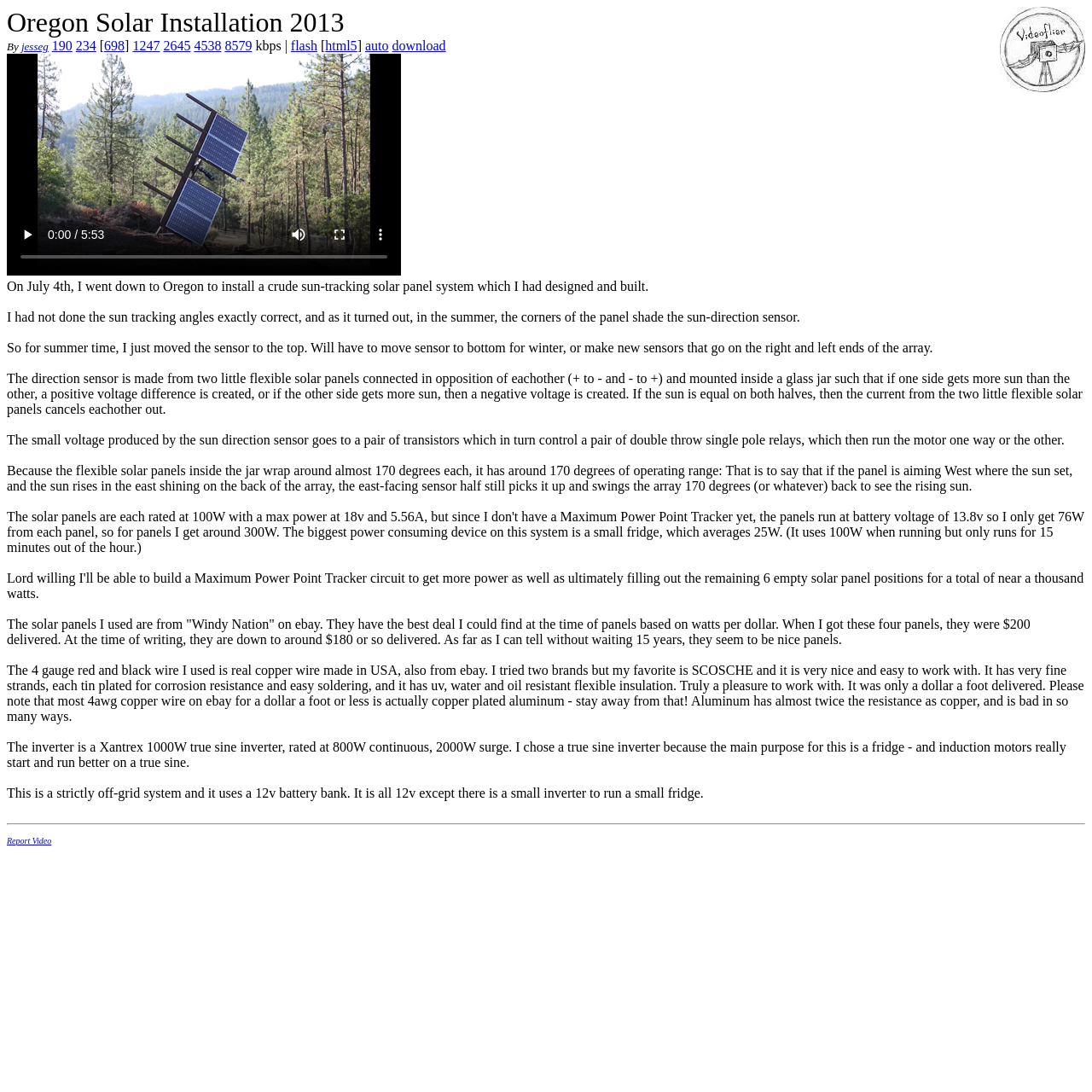Please locate the bounding box coordinates of the element that needs to be clicked to achieve the following instruction: "click the link to jesseg". The coordinates should be four float numbers between 0 and 1, i.e., [left, top, right, bottom].

[0.02, 0.037, 0.044, 0.048]